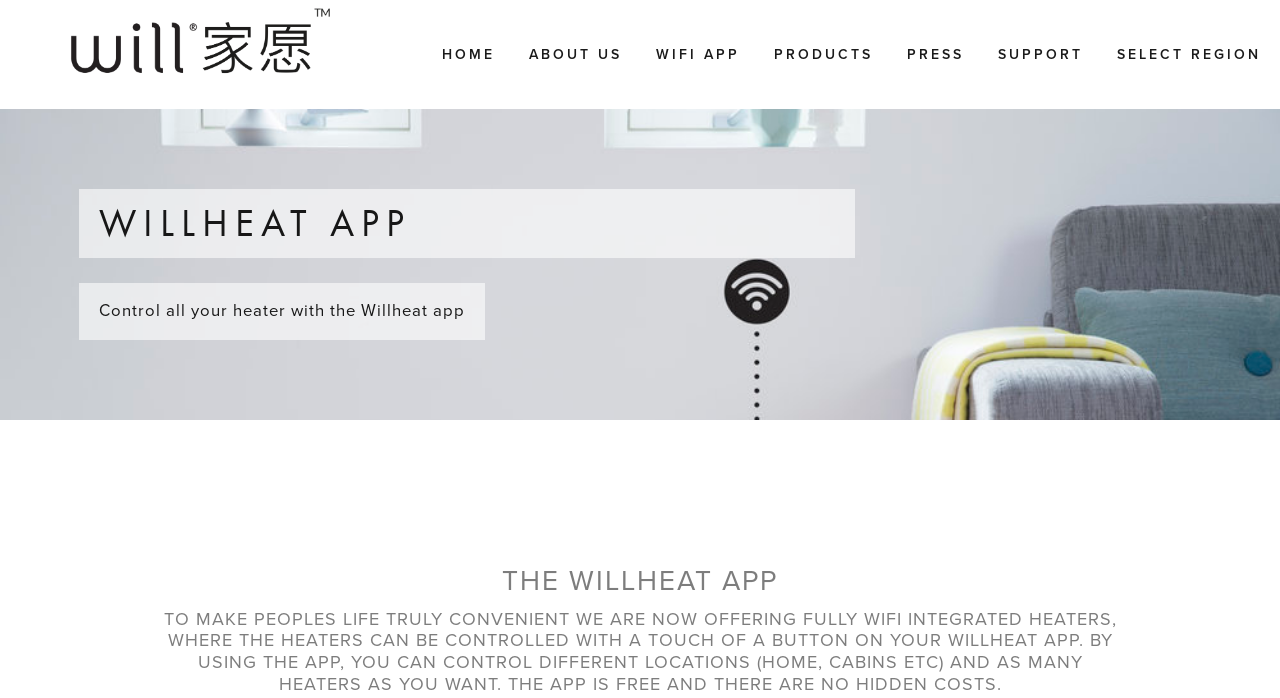Based on the visual content of the image, answer the question thoroughly: What can be controlled remotely with the app?

The description mentions that users can control 'DIFFERENT LOCATIONS (HOME, CABINS ETC)' and 'AS MANY HEATERS AS YOU WANT' using the app, indicating that users can control heaters at different locations remotely.